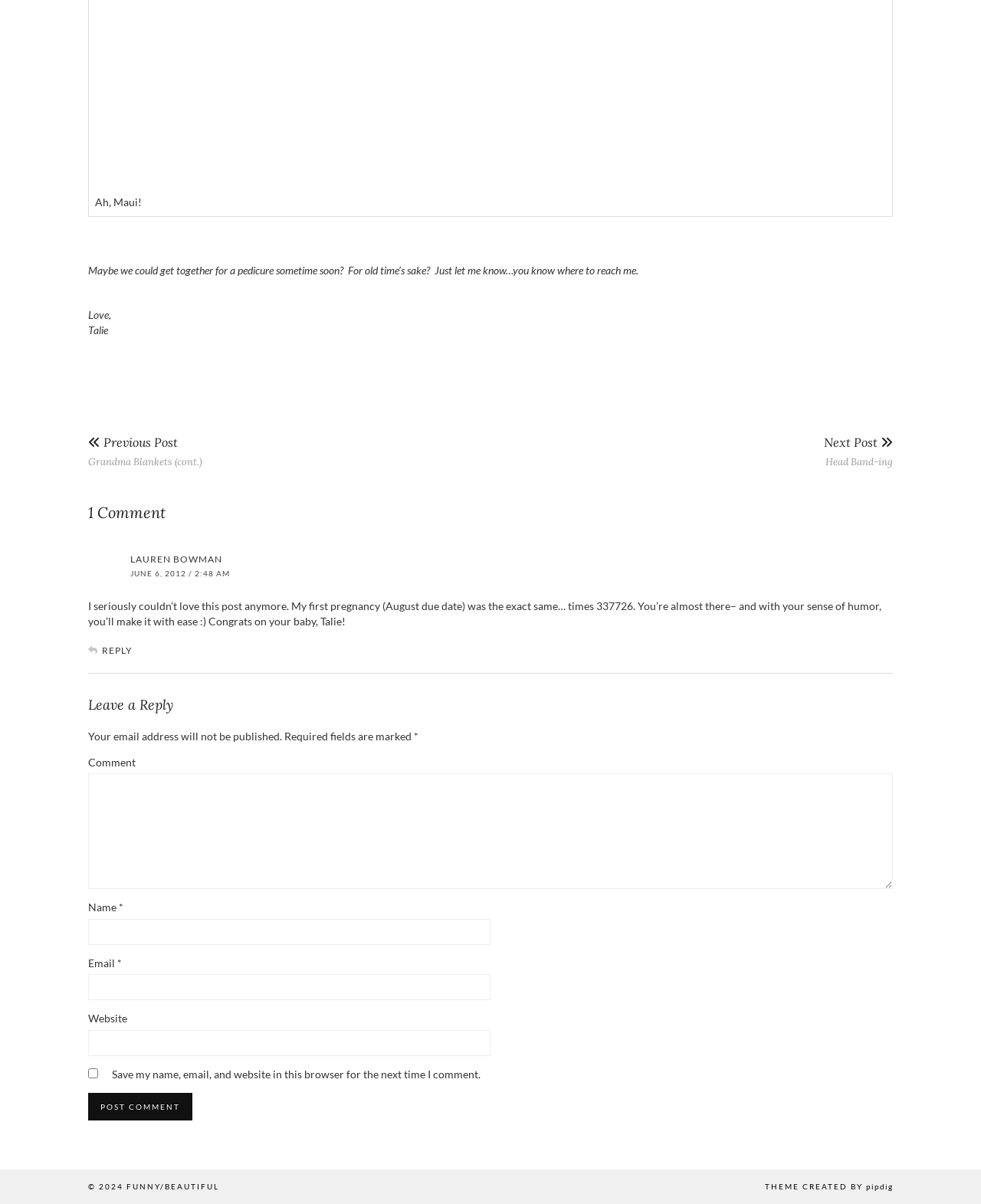Given the description "name="submit" value="Post Comment"", provide the bounding box coordinates of the corresponding UI element.

[0.09, 0.907, 0.196, 0.931]